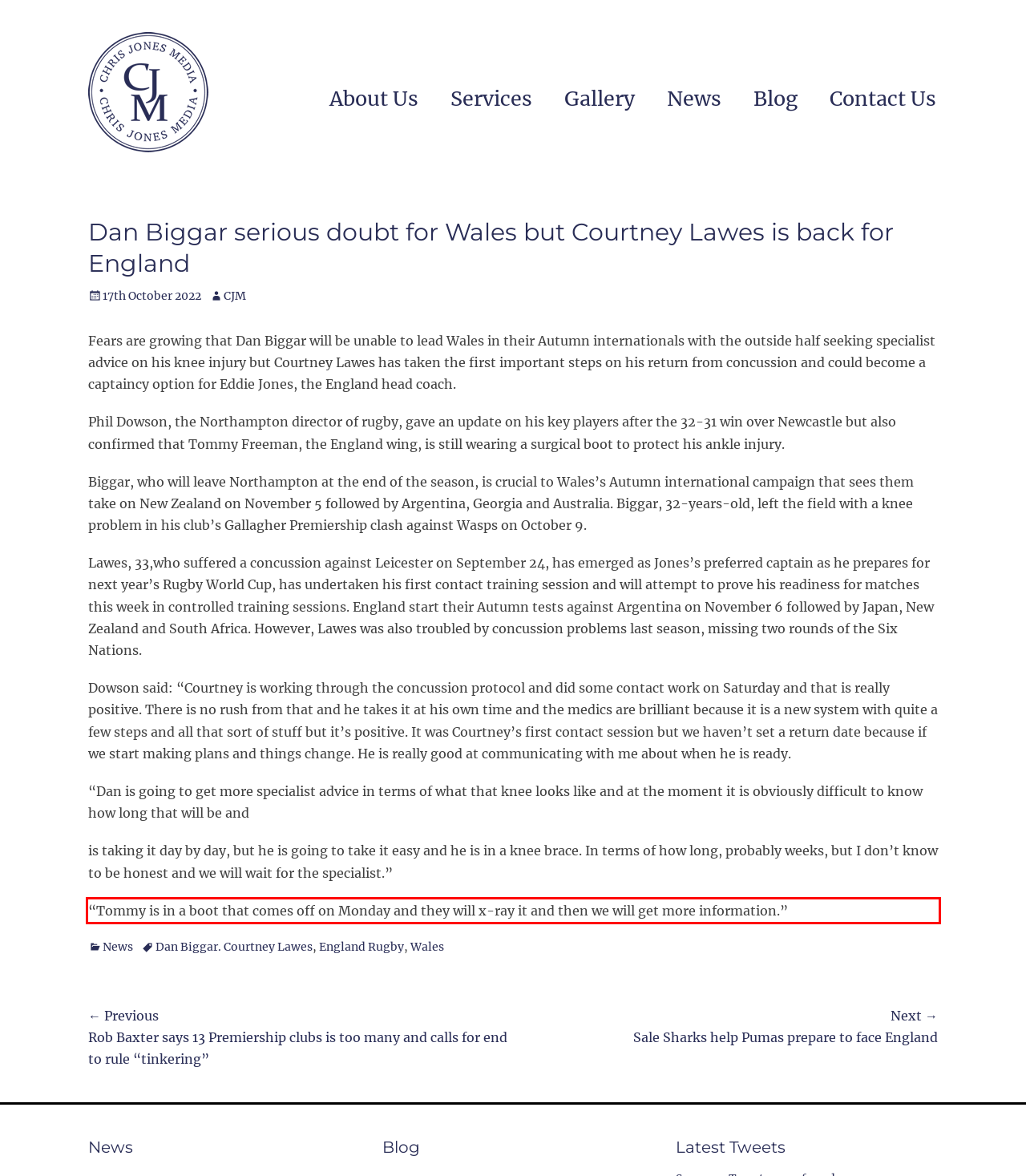Please recognize and transcribe the text located inside the red bounding box in the webpage image.

“Tommy is in a boot that comes off on Monday and they will x-ray it and then we will get more information.”